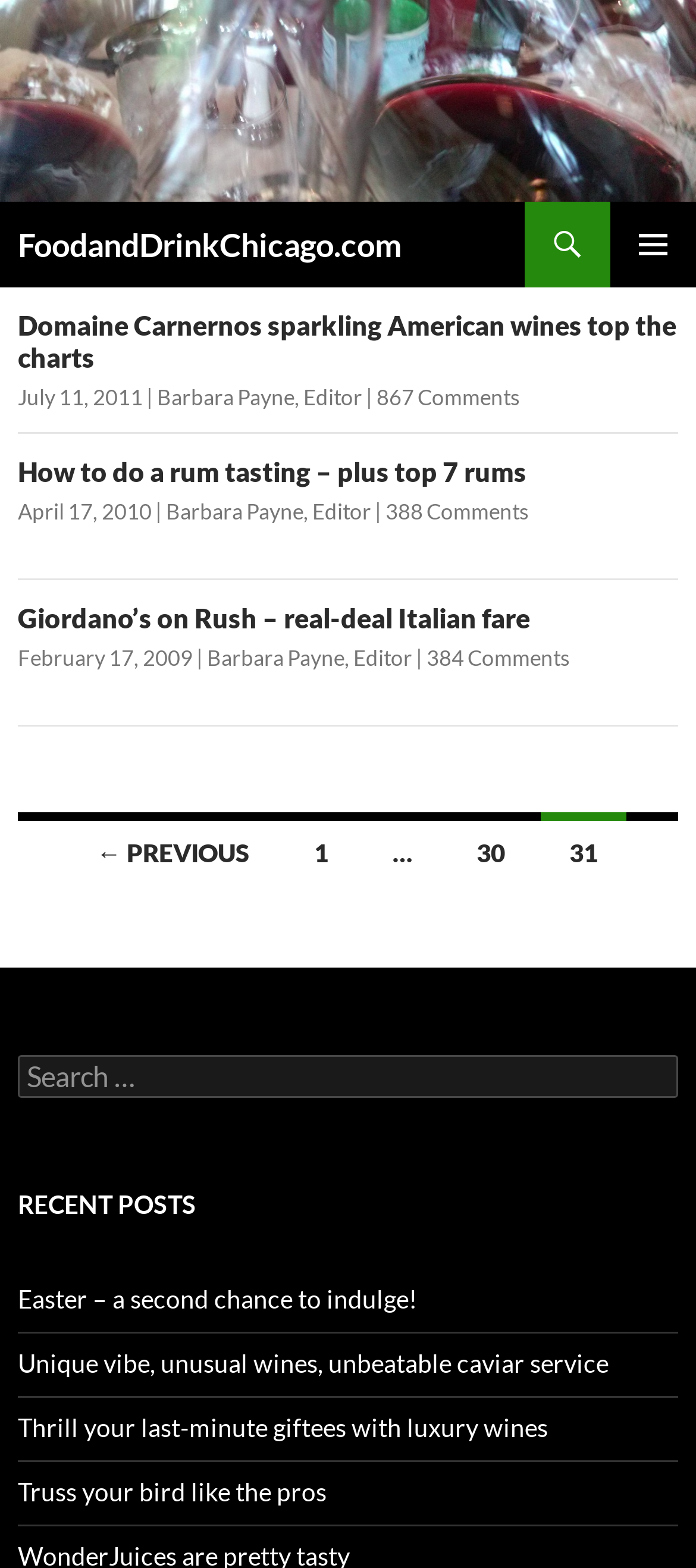Using the provided element description, identify the bounding box coordinates as (top-left x, top-left y, bottom-right x, bottom-right y). Ensure all values are between 0 and 1. Description: July 11, 2011

[0.026, 0.244, 0.205, 0.261]